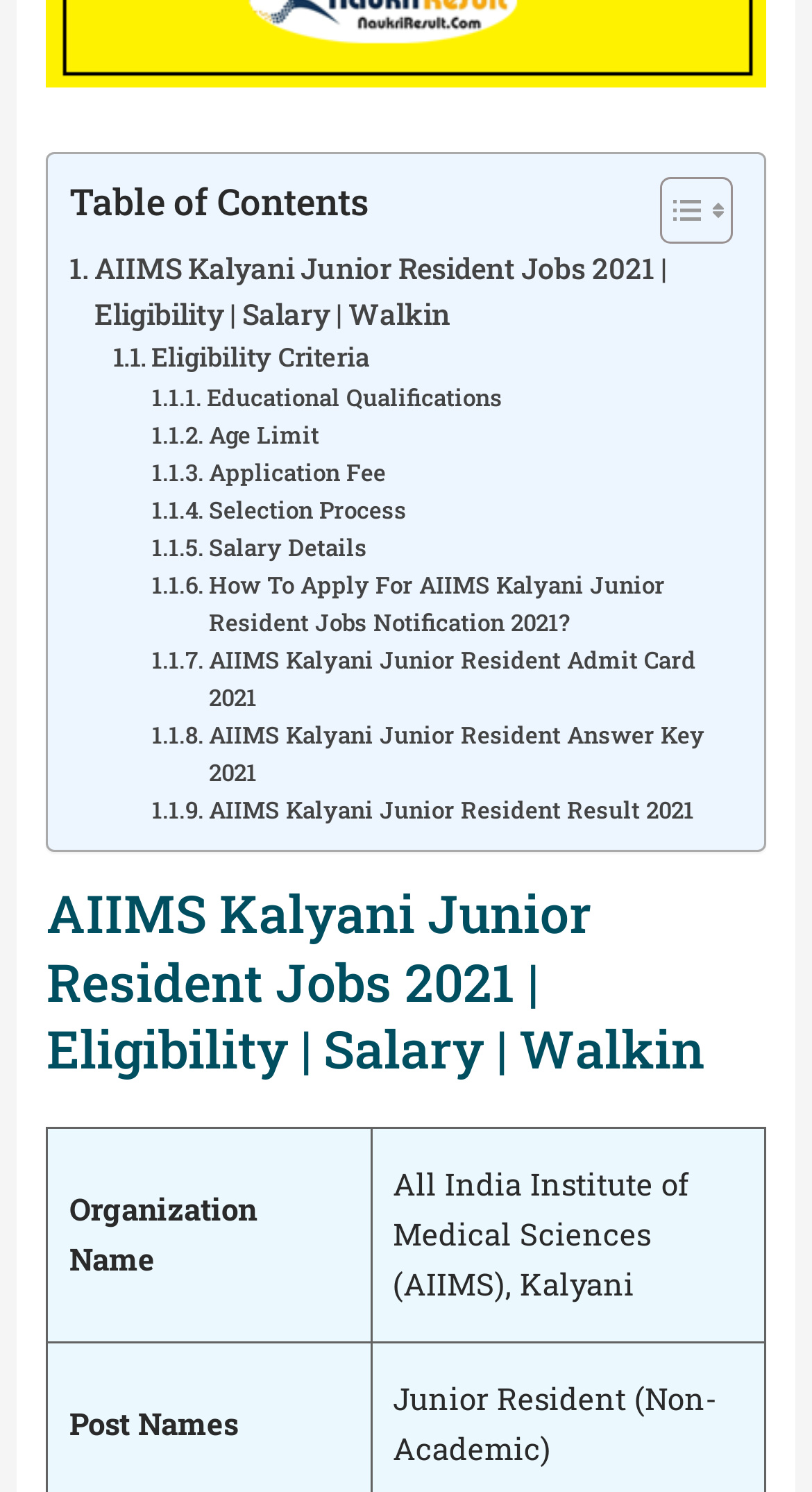Could you find the bounding box coordinates of the clickable area to complete this instruction: "View AIIMS Kalyani Junior Resident Jobs 2021 details"?

[0.086, 0.165, 0.889, 0.227]